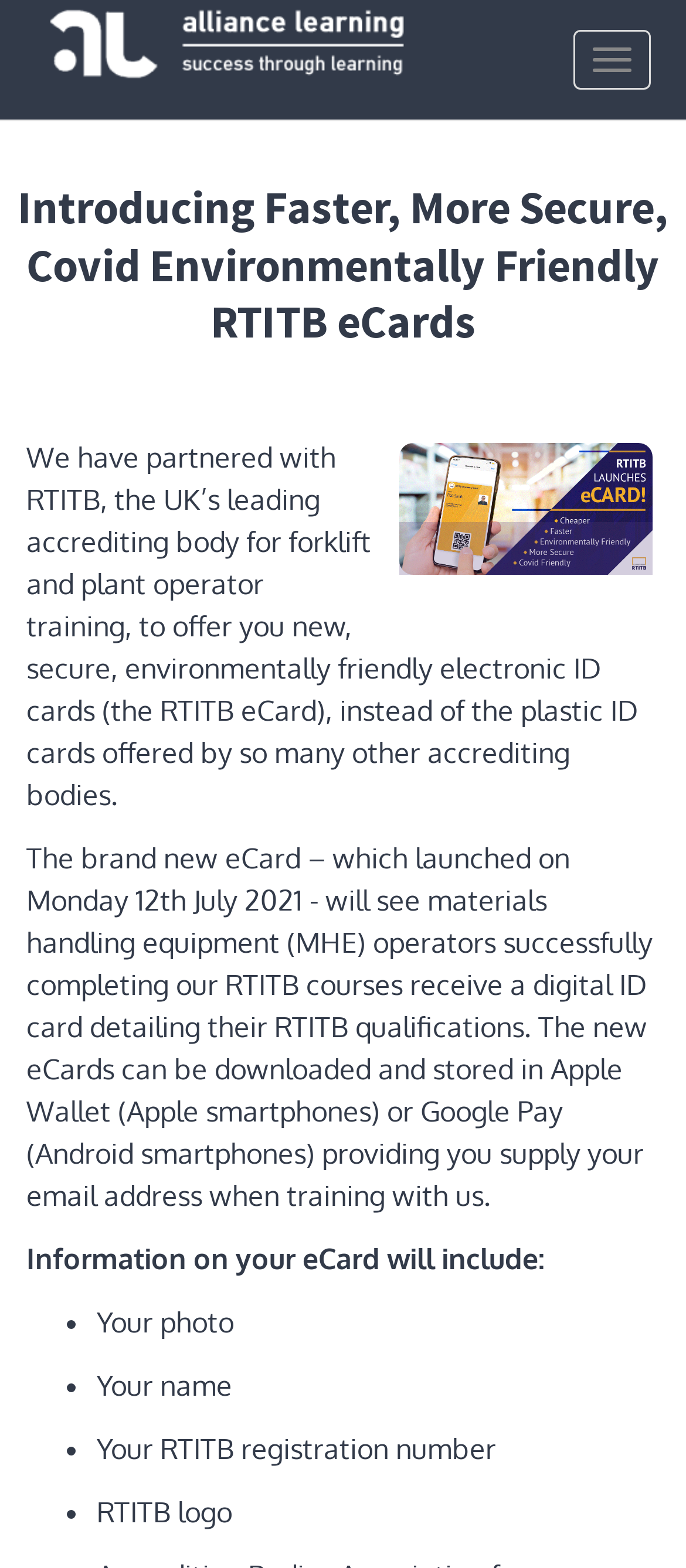Answer the question with a brief word or phrase:
What is the logo of?

Alliance Learning Training Ltd